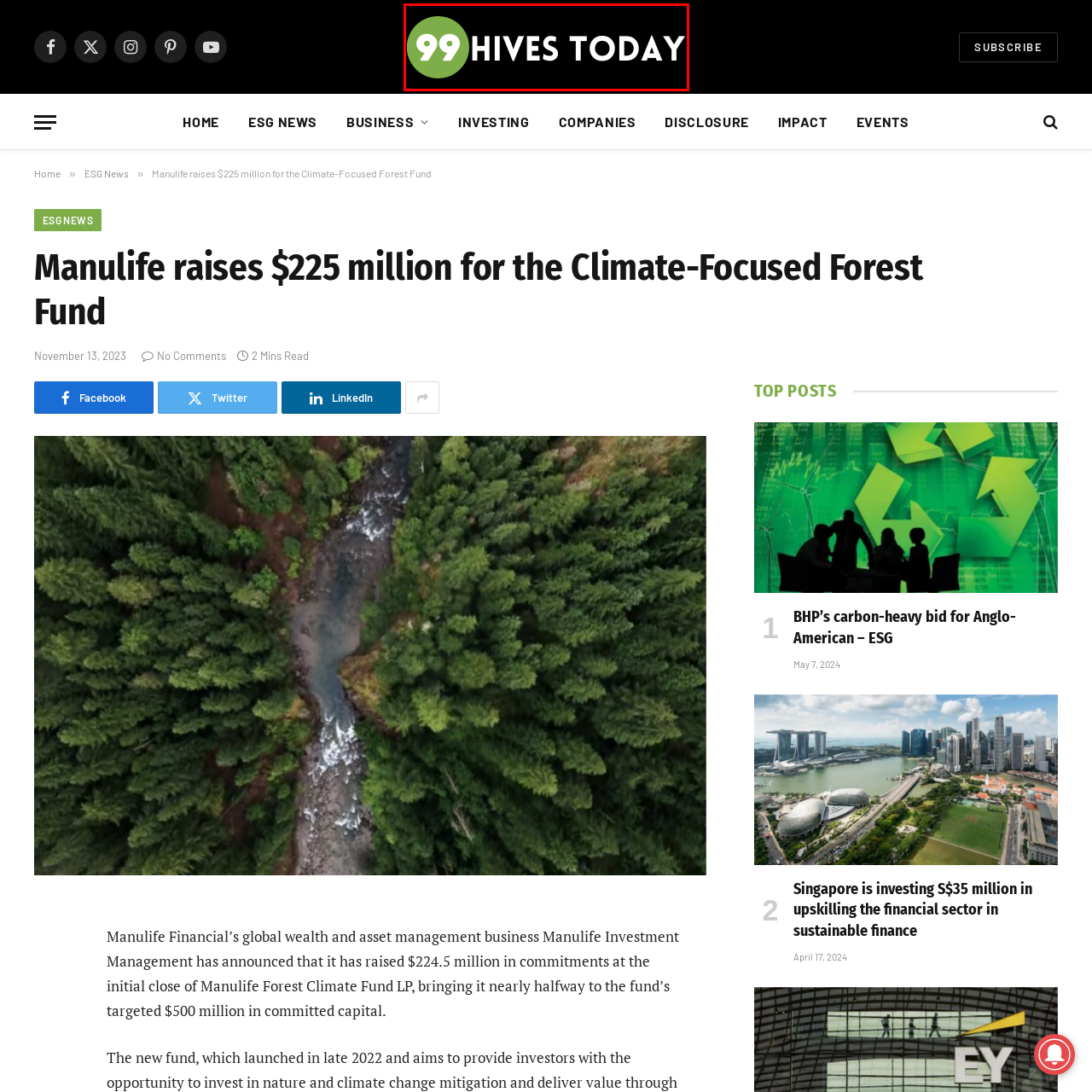Focus your attention on the image enclosed by the red boundary and provide a thorough answer to the question that follows, based on the image details: What is the typography style of the text '99 Hives Today'?

The caption describes the typography of the text '99 Hives Today' as 'bold, modern', which suggests that the text is rendered in a bold and modern font style.